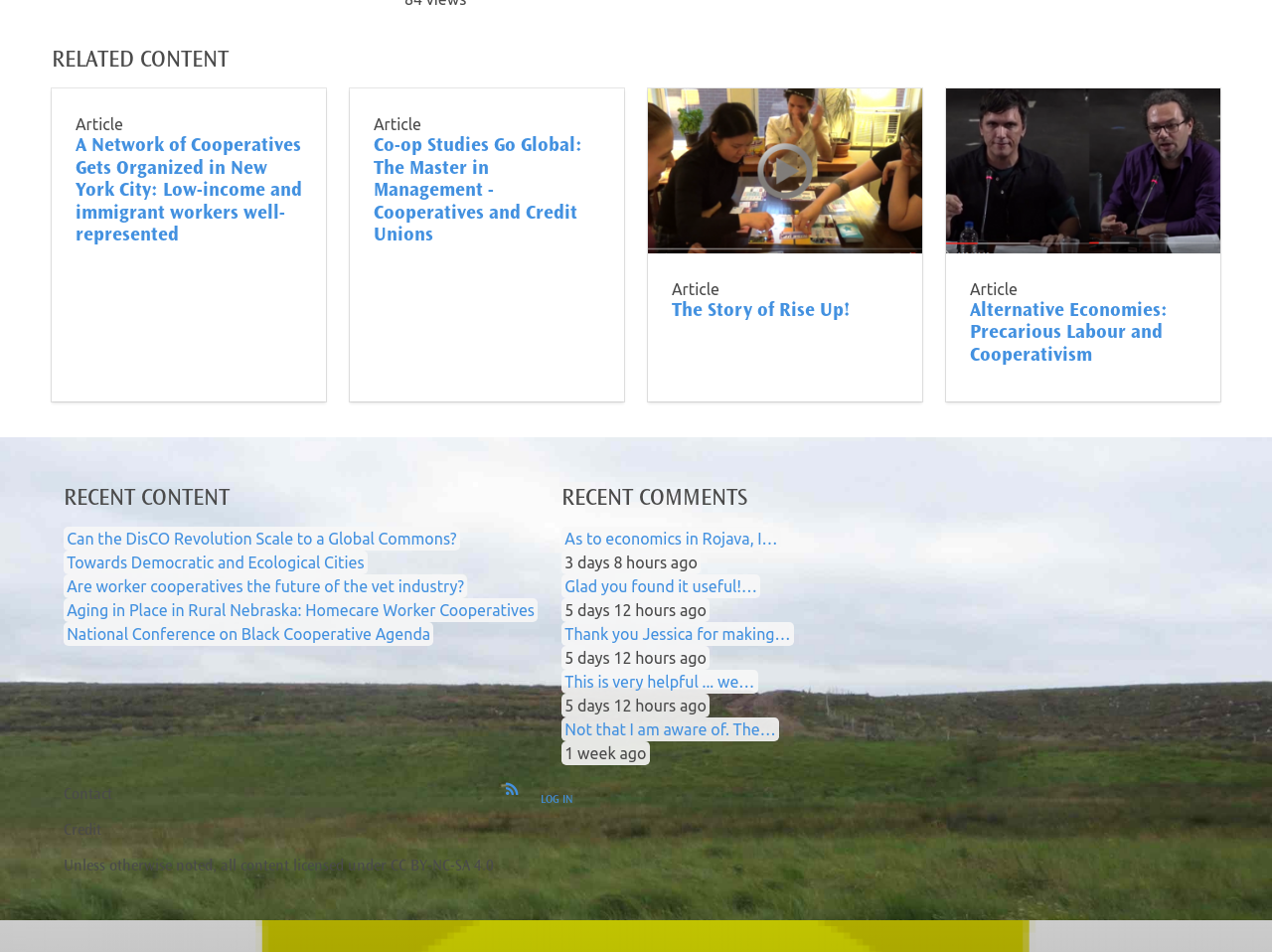Identify the bounding box coordinates of the clickable region to carry out the given instruction: "View 'The Story of Rise Up!' article".

[0.528, 0.316, 0.706, 0.34]